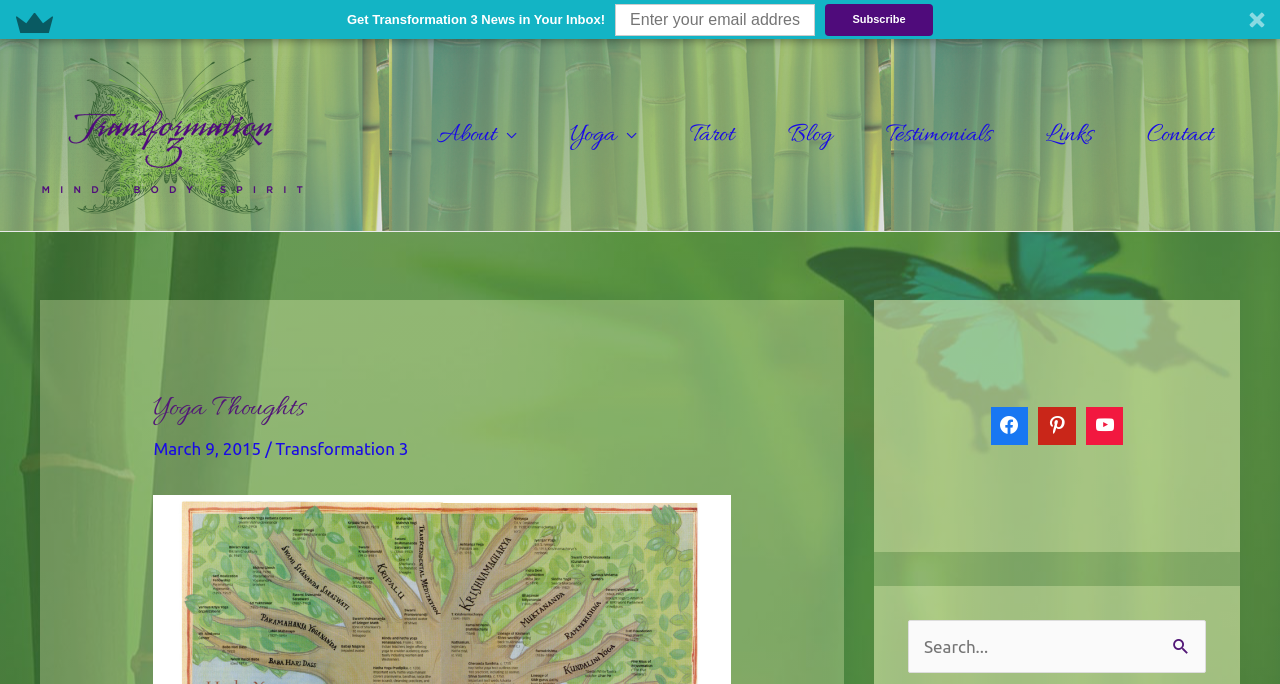Refer to the element description title="Default Label" and identify the corresponding bounding box in the screenshot. Format the coordinates as (top-left x, top-left y, bottom-right x, bottom-right y) with values in the range of 0 to 1.

[0.807, 0.588, 0.844, 0.657]